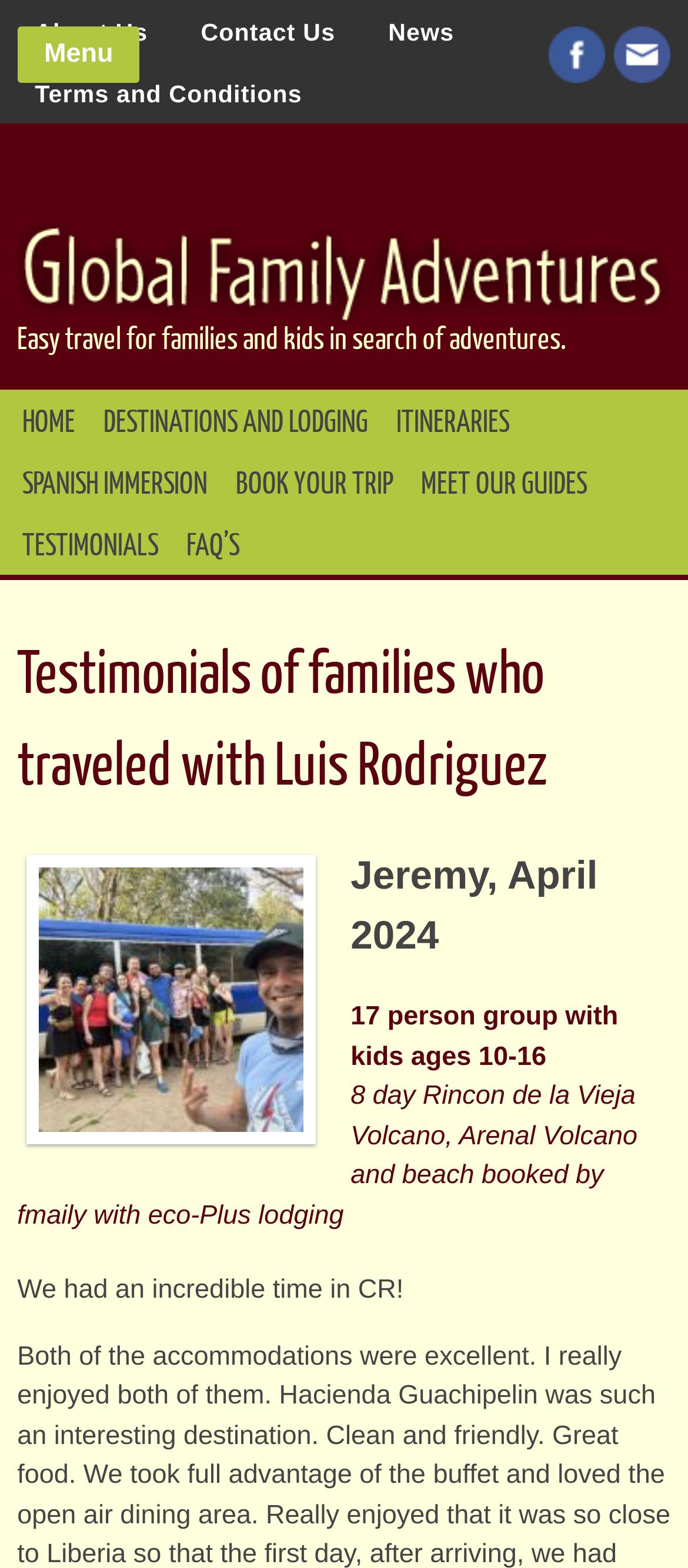Find the bounding box coordinates of the area to click in order to follow the instruction: "Check 'Legal Notice'".

None